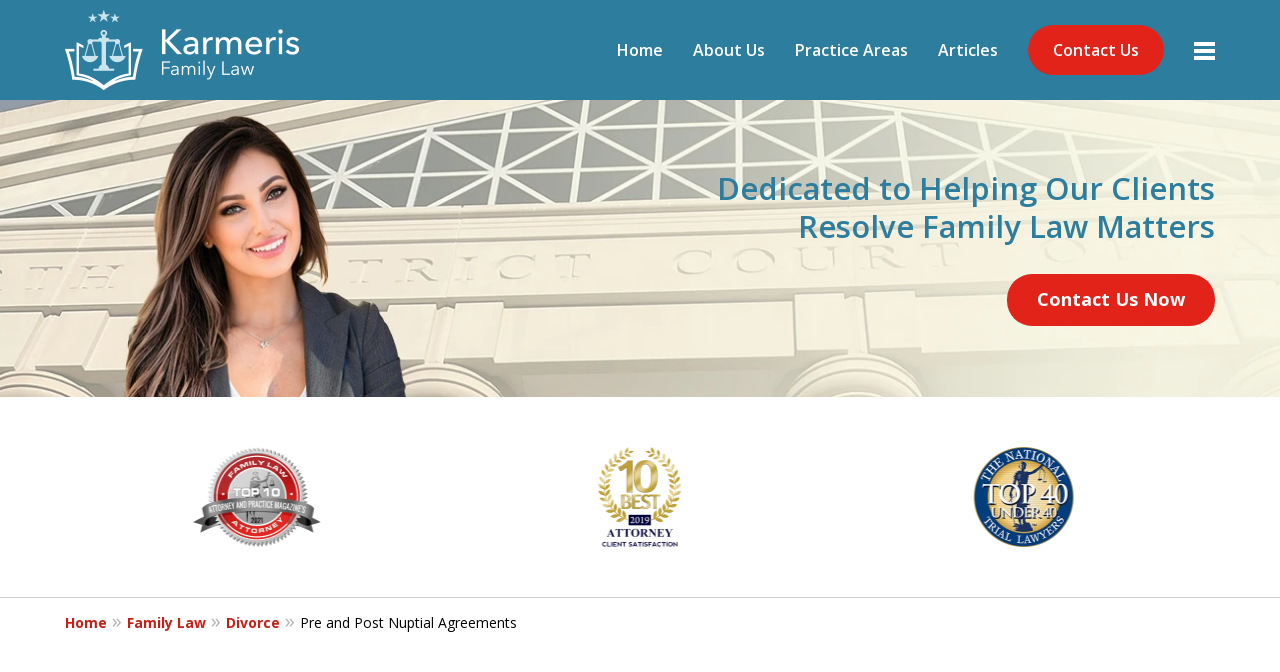Provide the bounding box coordinates for the UI element described in this sentence: "About Us". The coordinates should be four float values between 0 and 1, i.e., [left, top, right, bottom].

[0.541, 0.037, 0.598, 0.112]